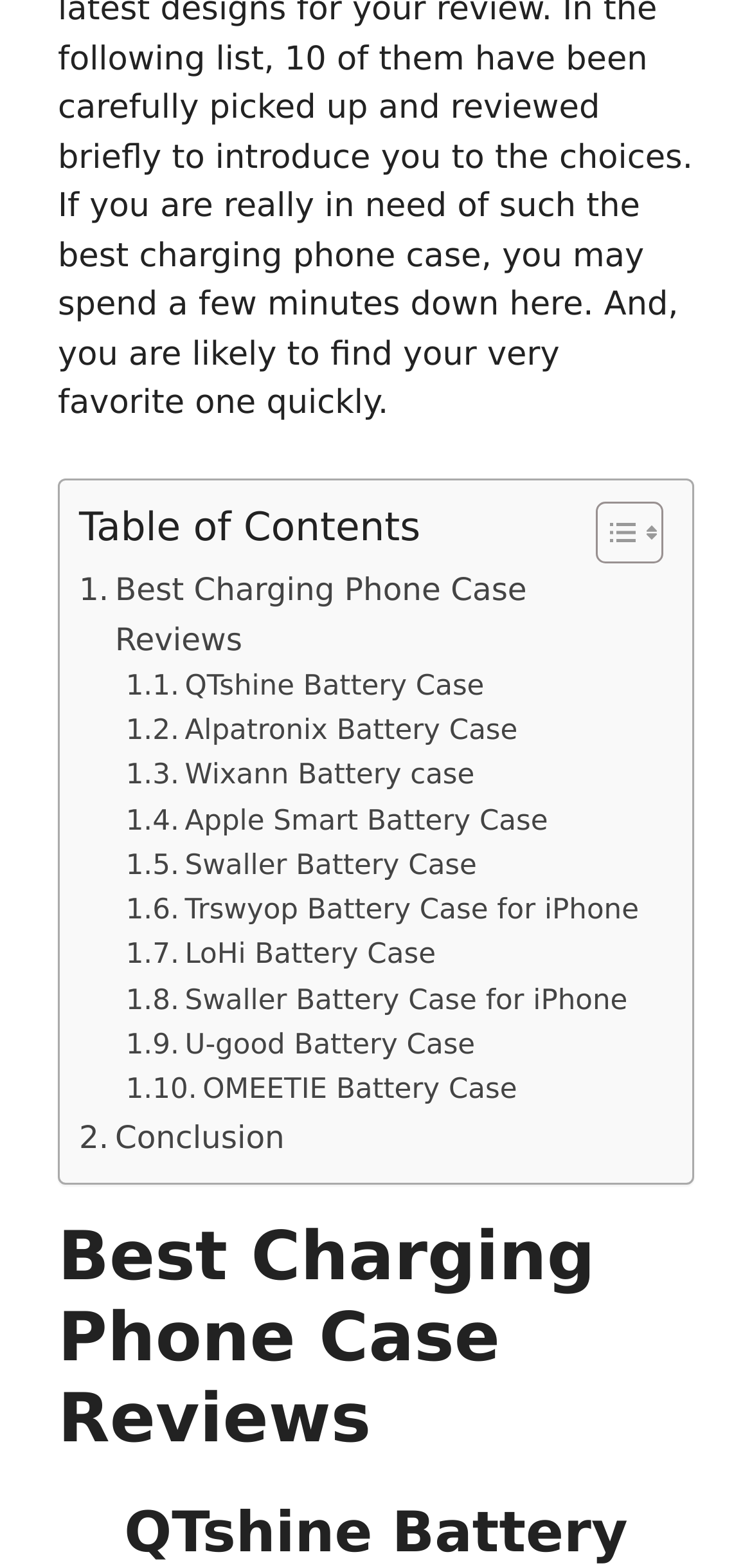Determine the bounding box coordinates for the area that needs to be clicked to fulfill this task: "Toggle Table of Content". The coordinates must be given as four float numbers between 0 and 1, i.e., [left, top, right, bottom].

[0.754, 0.319, 0.869, 0.361]